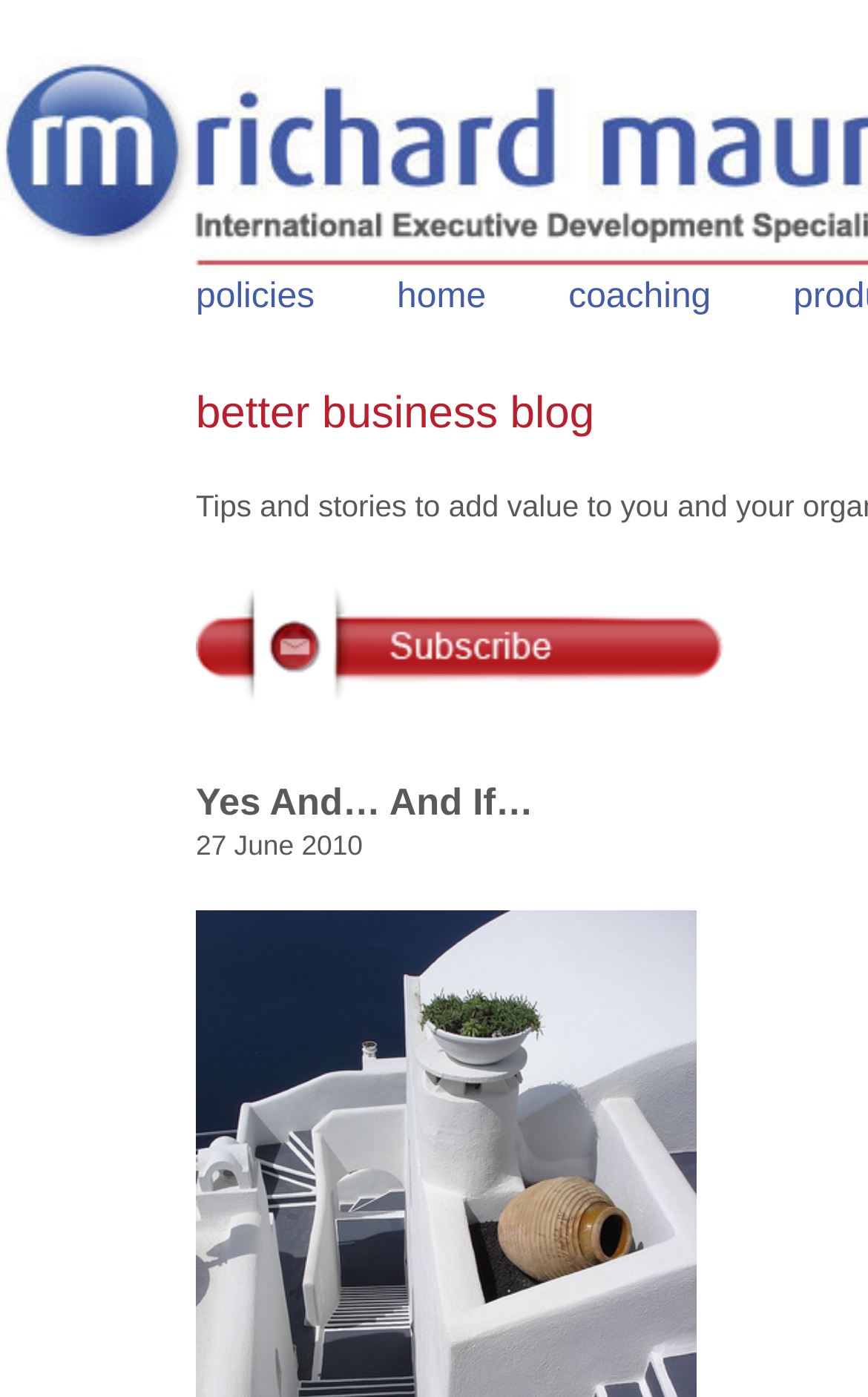Highlight the bounding box of the UI element that corresponds to this description: "About Us".

None